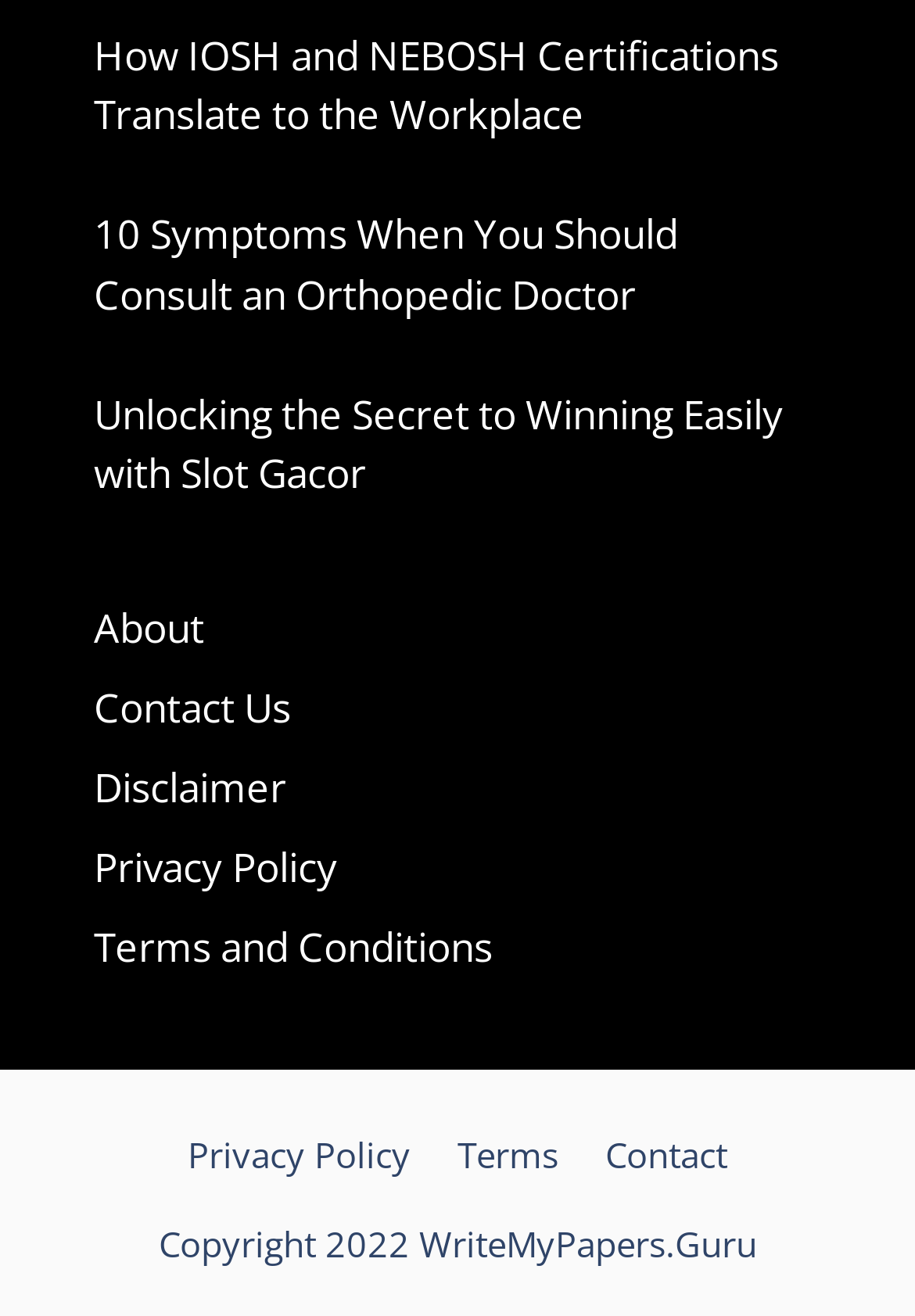Using the information shown in the image, answer the question with as much detail as possible: How many columns of links are there?

By analyzing the bounding box coordinates of the links, I can see that there are two columns of links. The first column contains links such as 'About', 'Contact Us', and 'Disclaimer', while the second column contains links such as 'Privacy Policy' and 'Terms'.